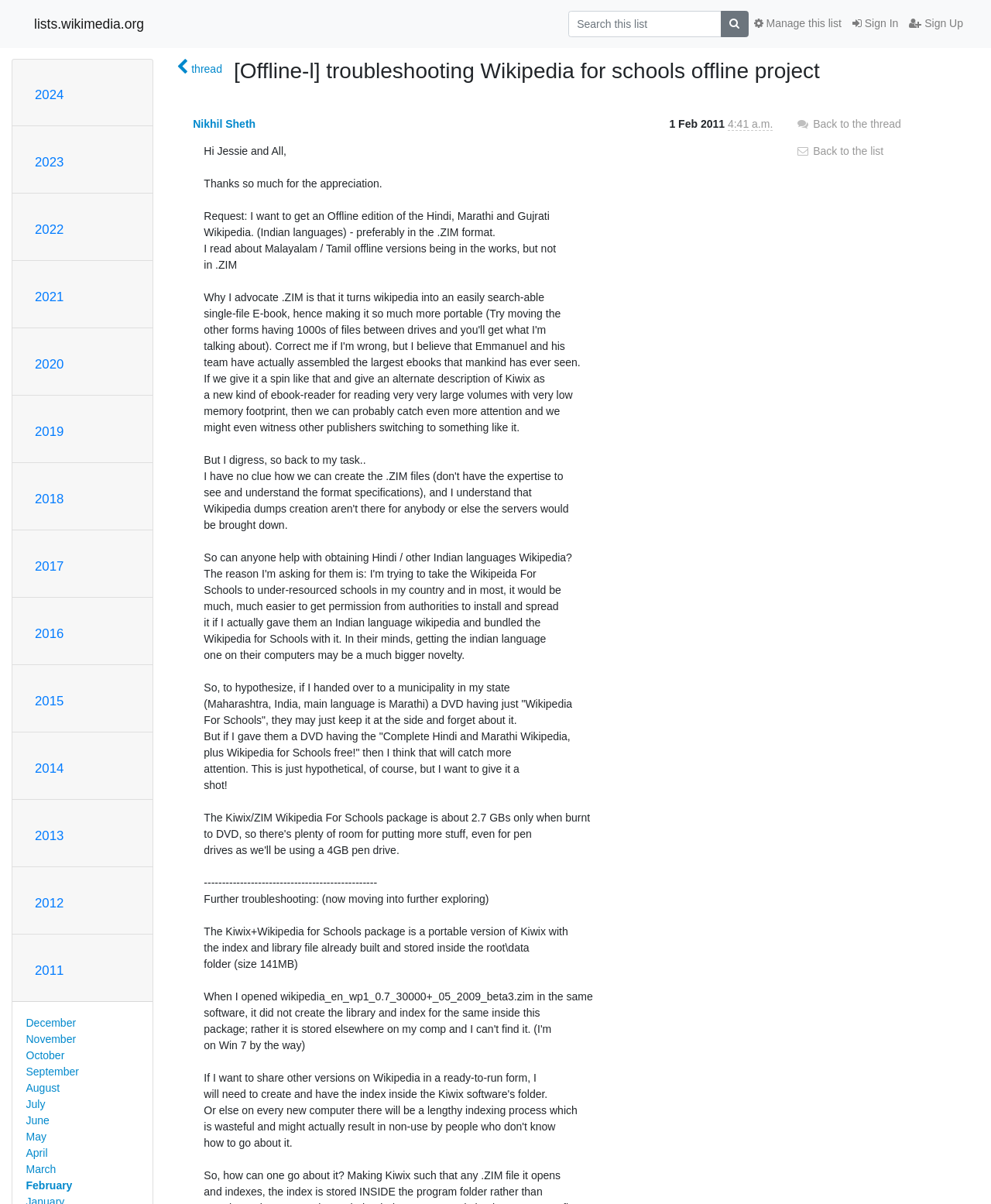Please identify the webpage's heading and generate its text content.

[Offline-l] troubleshooting Wikipedia for schools offline project